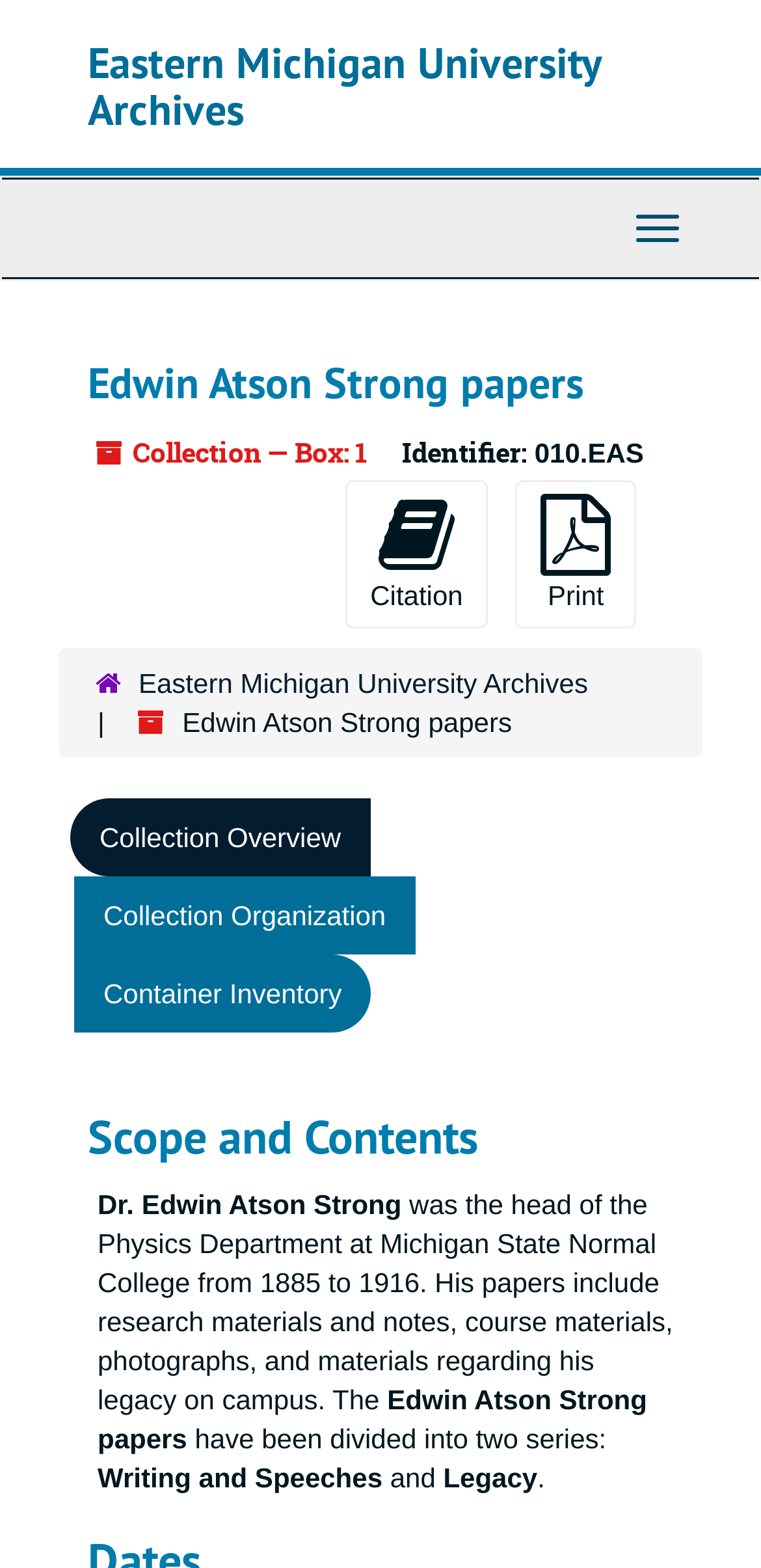Offer a comprehensive description of the webpage’s content and structure.

This webpage is about the Edwin Atson Strong papers collection at the Eastern Michigan University Archives. At the top, there is a heading with the title "Eastern Michigan University Archives" and a link to the archives' main page. Below this, there is a navigation menu with a toggle button on the right side.

The main content of the page is divided into sections. The first section has a heading "Edwin Atson Strong papers" and provides some metadata about the collection, including the identifier "010.EAS" and a description of the collection as "Box: 1". There are also page action buttons, including "Citation" and "Print", on the right side of this section.

Below this, there is a hierarchical navigation menu that allows users to navigate through the collection. This menu has links to the "Collection Overview", "Collection Organization", and "Container Inventory" pages.

The main content of the page is a description of the collection, which is divided into sections. The first section has a heading "Scope and Contents" and provides a brief biography of Dr. Edwin Atson Strong, who was the head of the Physics Department at Michigan State Normal College from 1885 to 1916. The text describes the contents of the collection, including research materials, course materials, photographs, and materials regarding his legacy on campus.

The collection is divided into two series, which are "Writing and Speeches" and "Legacy". There is a brief description of each series, and the page ends with a period.